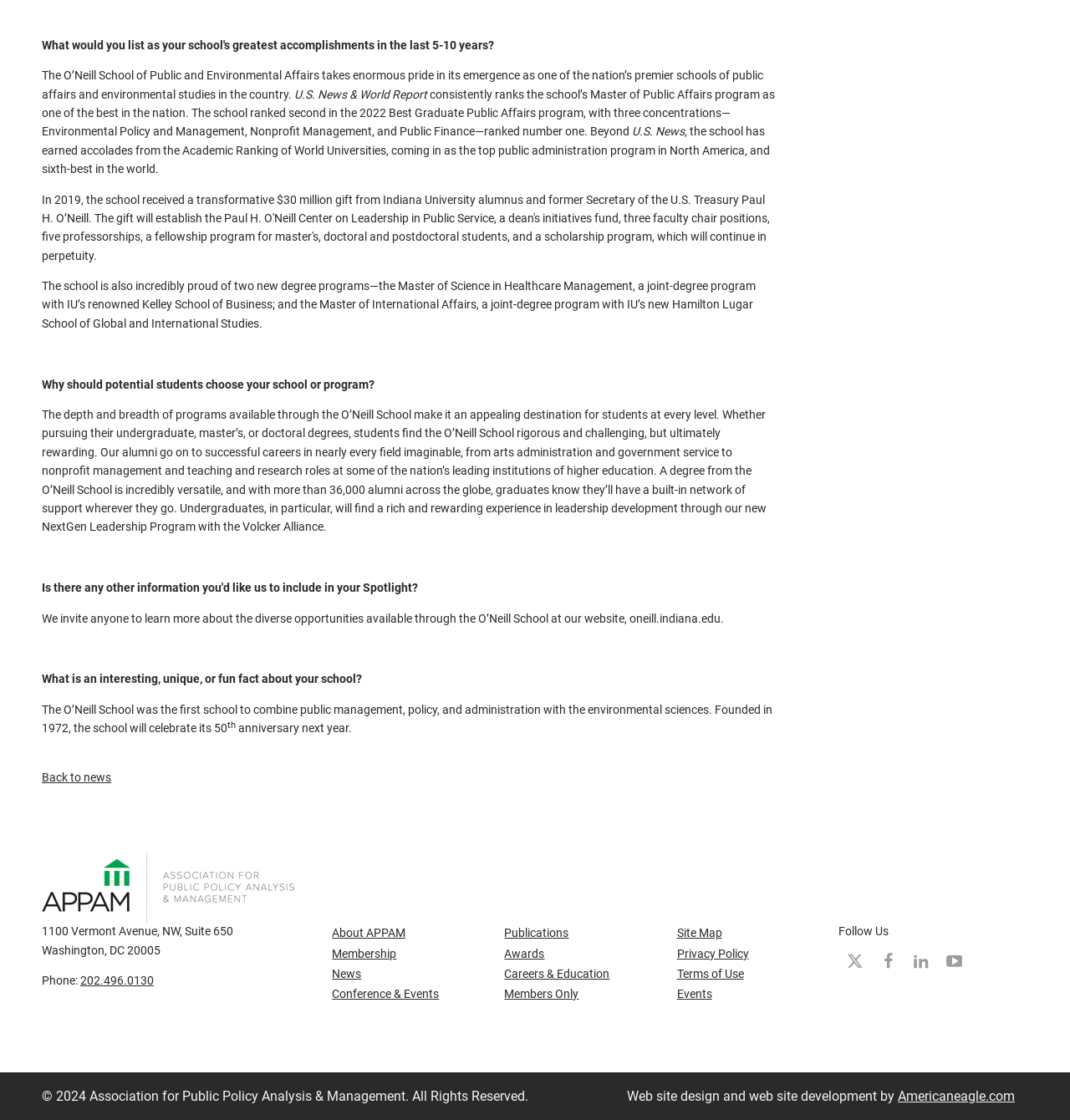Find and indicate the bounding box coordinates of the region you should select to follow the given instruction: "Check the website's privacy policy".

[0.633, 0.845, 0.7, 0.857]